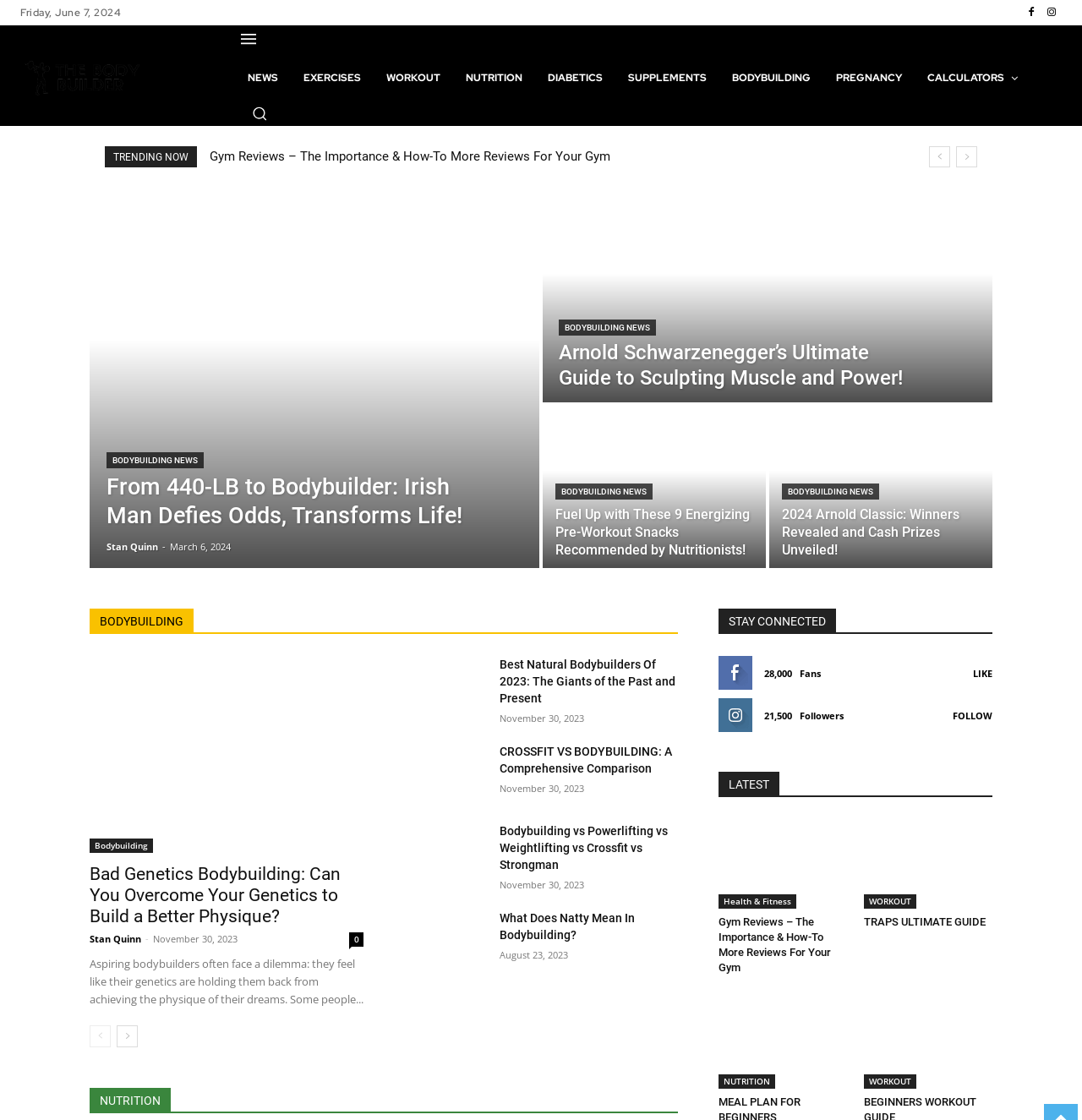Find and specify the bounding box coordinates that correspond to the clickable region for the instruction: "View the 'BODYBUILDING' category".

[0.083, 0.543, 0.627, 0.566]